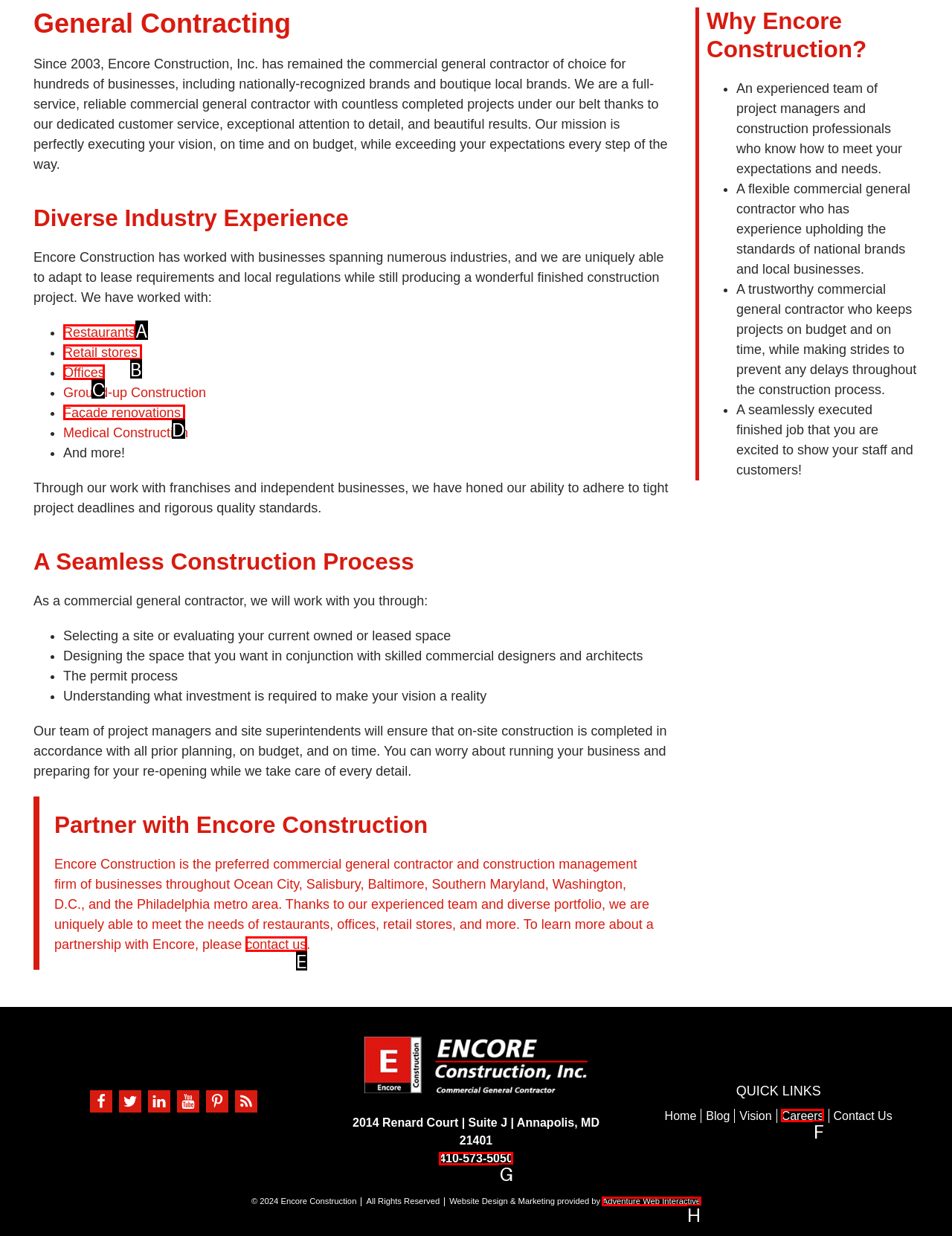Given the description: Adventure Web Interactive, pick the option that matches best and answer with the corresponding letter directly.

H